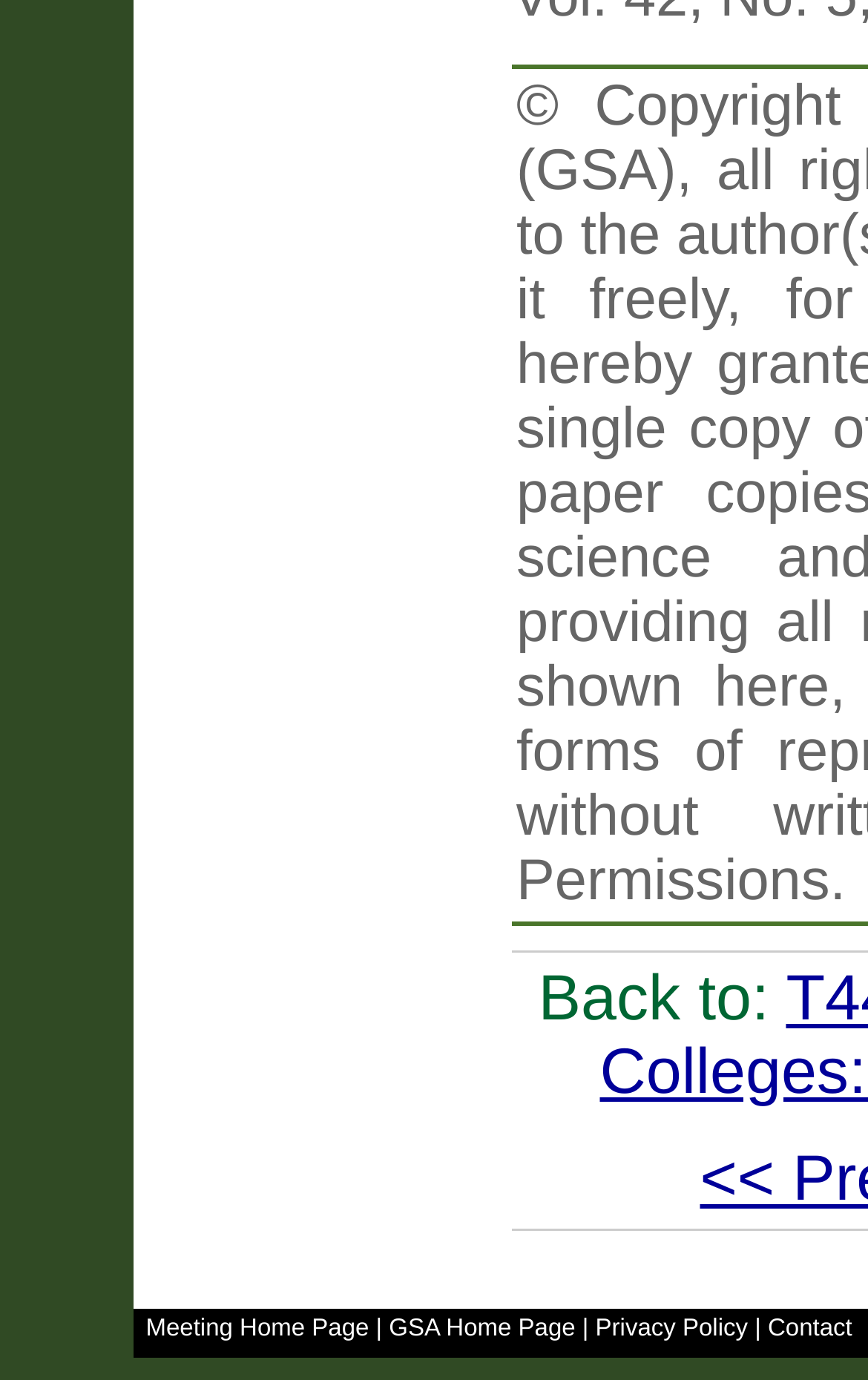Find the bounding box coordinates for the UI element whose description is: "Contact". The coordinates should be four float numbers between 0 and 1, in the format [left, top, right, bottom].

[0.885, 0.953, 0.982, 0.973]